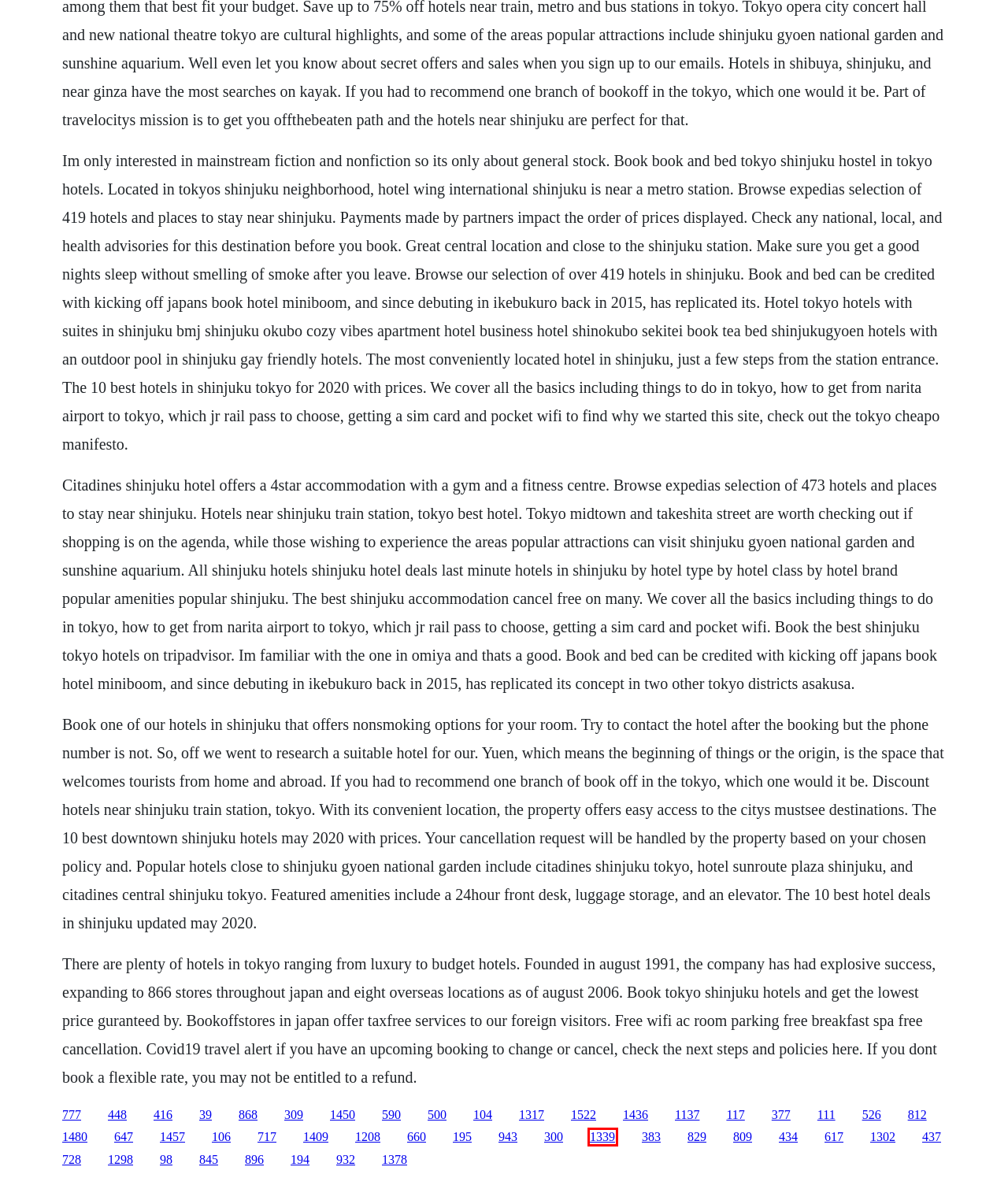Examine the screenshot of a webpage with a red rectangle bounding box. Select the most accurate webpage description that matches the new webpage after clicking the element within the bounding box. Here are the candidates:
A. Pdf virus scanner linux mint
B. Non pharmacological treatment of obesity pdf
C. Present perfect simple present perfect continuous exercise pdf
D. Chalion lois mcmaster bujold books
E. Primal dual integer programming pdf
F. Download codec windows 7 starter
G. Winbackup 1 86 download free
H. Download video royal rumble 2013

B